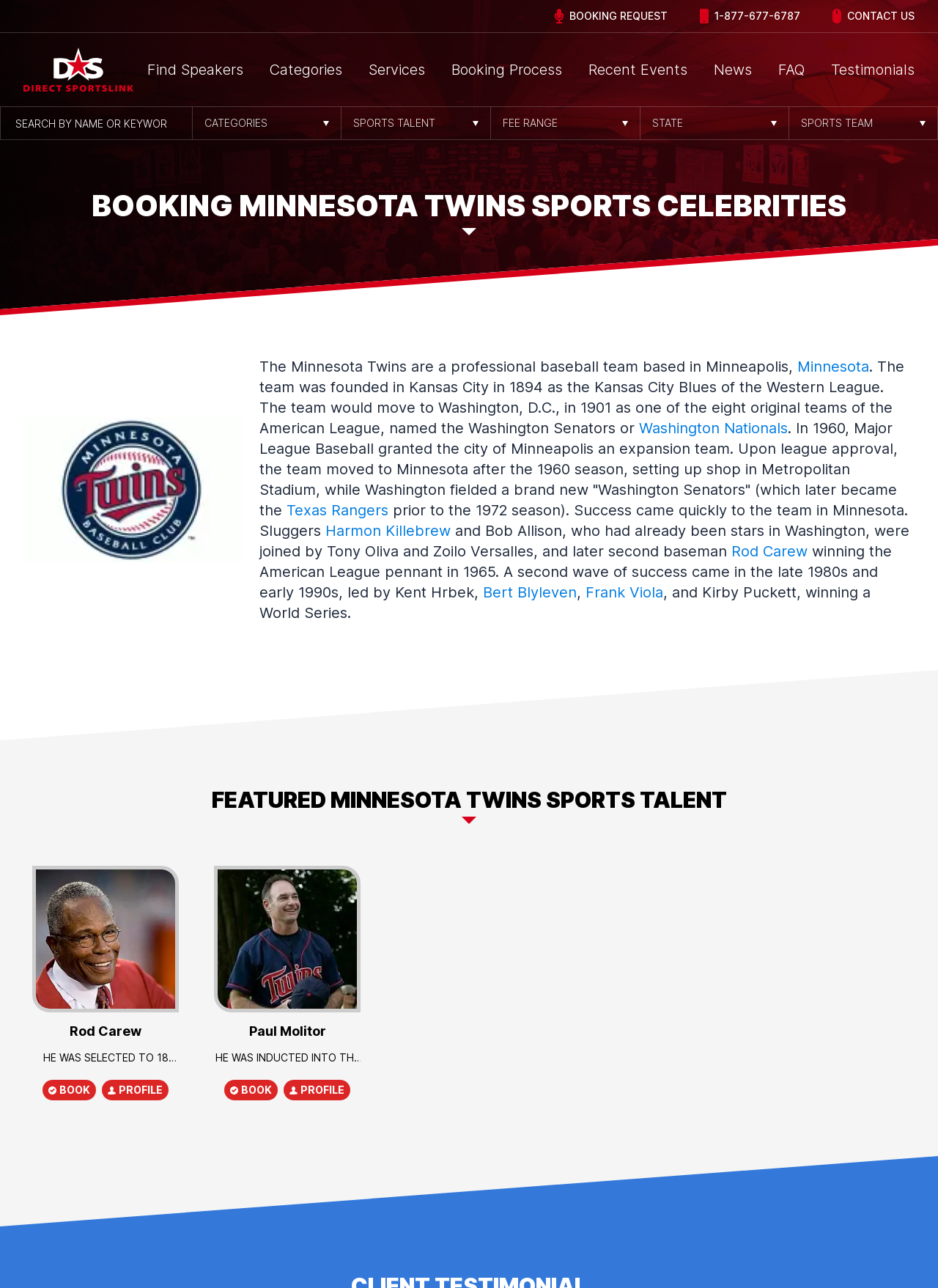Provide the bounding box for the UI element matching this description: "Phone1-877-677-6787".

[0.746, 0.007, 0.853, 0.018]